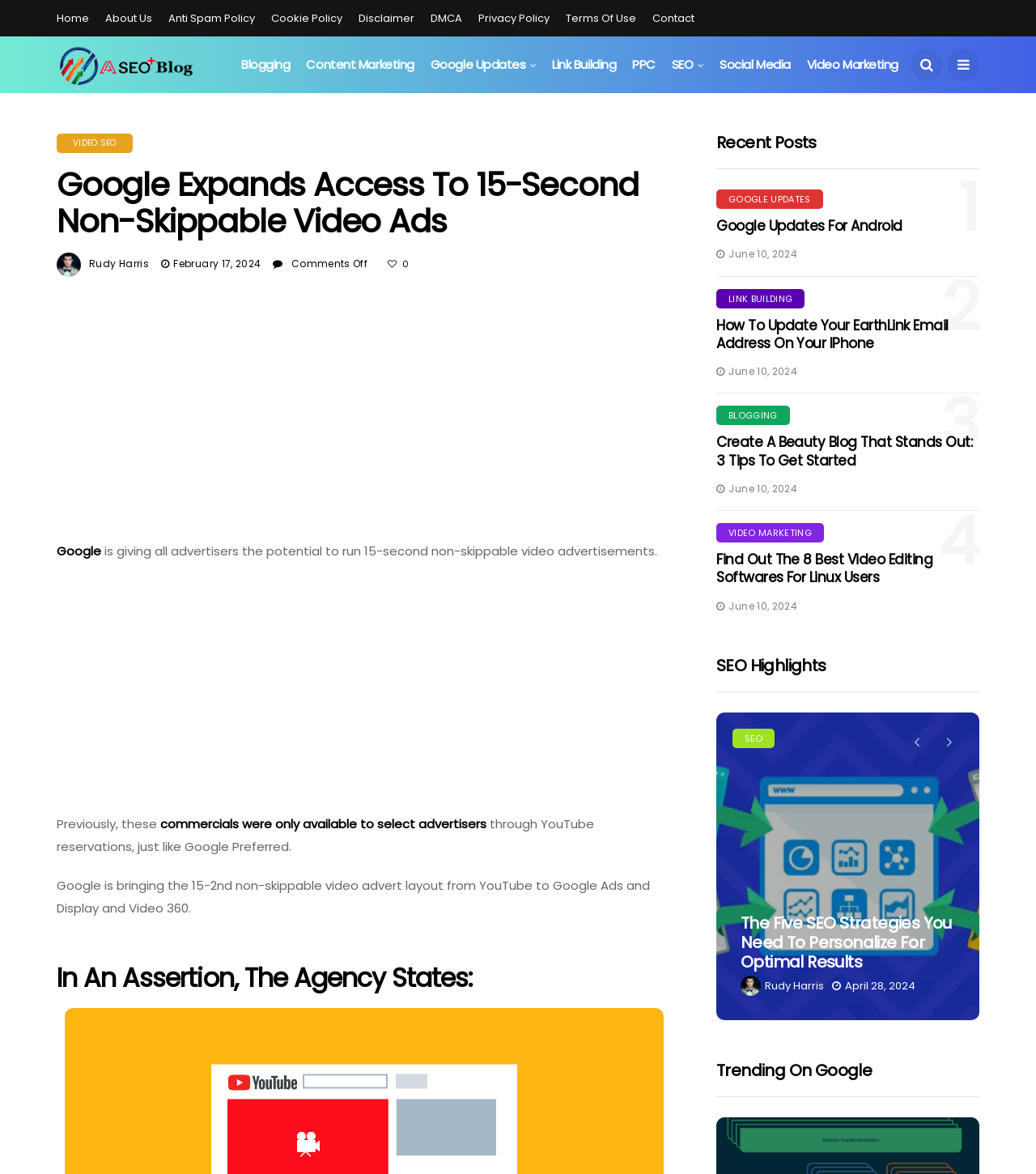What is the topic of the blog post?
Using the image as a reference, answer with just one word or a short phrase.

Google video ads